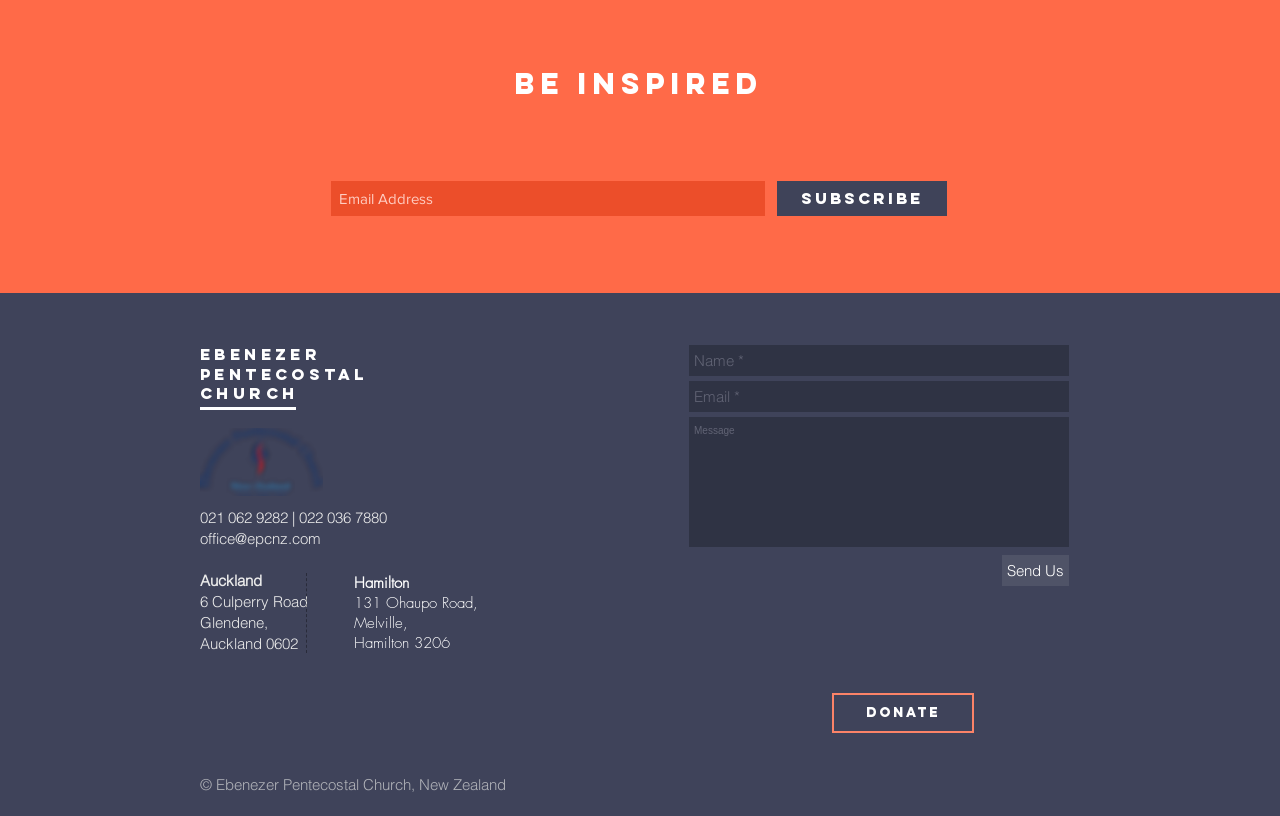Find the bounding box coordinates of the element to click in order to complete the given instruction: "Send us a message."

[0.783, 0.68, 0.835, 0.718]